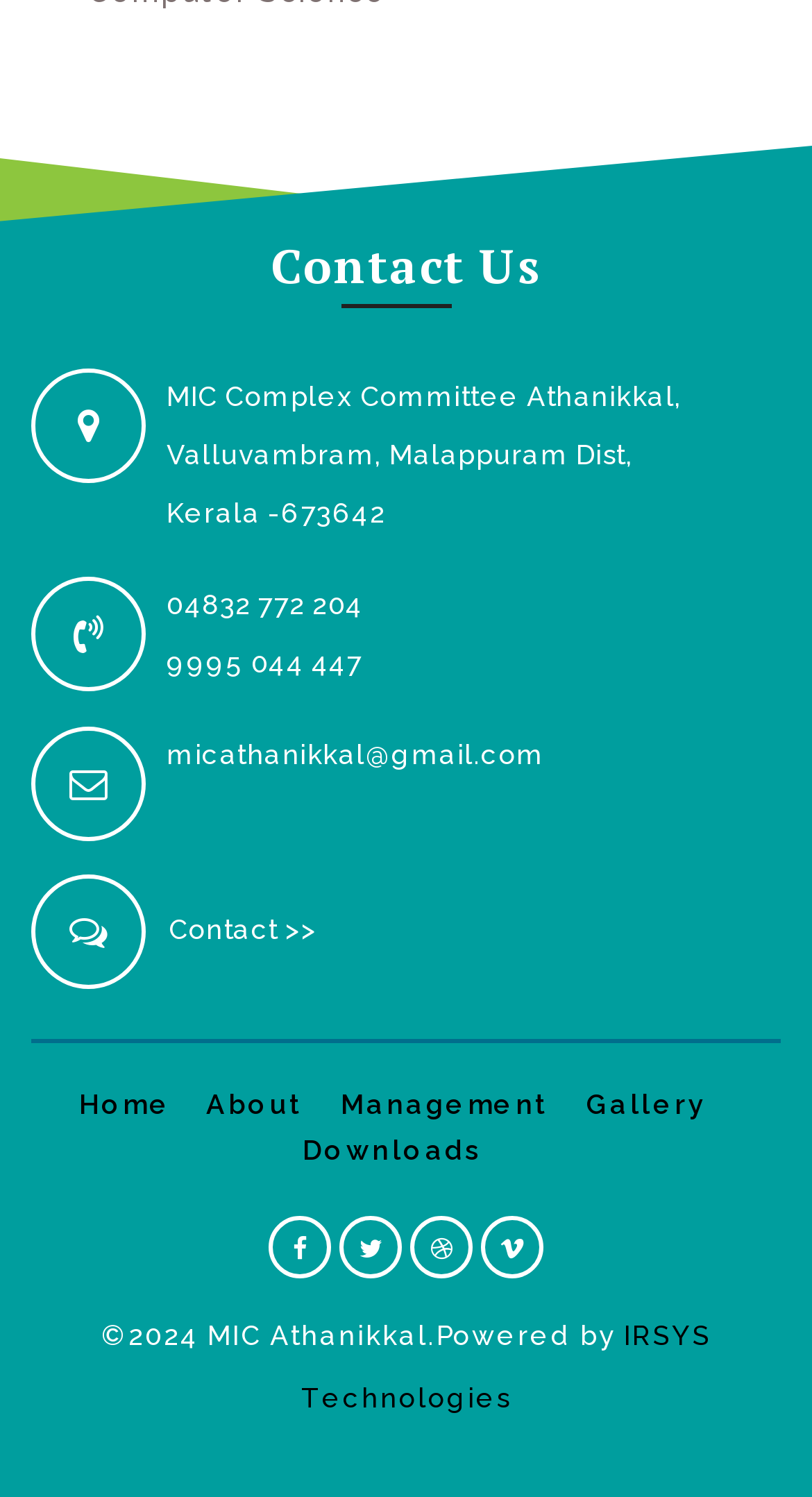Please identify the bounding box coordinates of the element's region that needs to be clicked to fulfill the following instruction: "Visit IRSYS Technologies website". The bounding box coordinates should consist of four float numbers between 0 and 1, i.e., [left, top, right, bottom].

[0.371, 0.882, 0.876, 0.945]